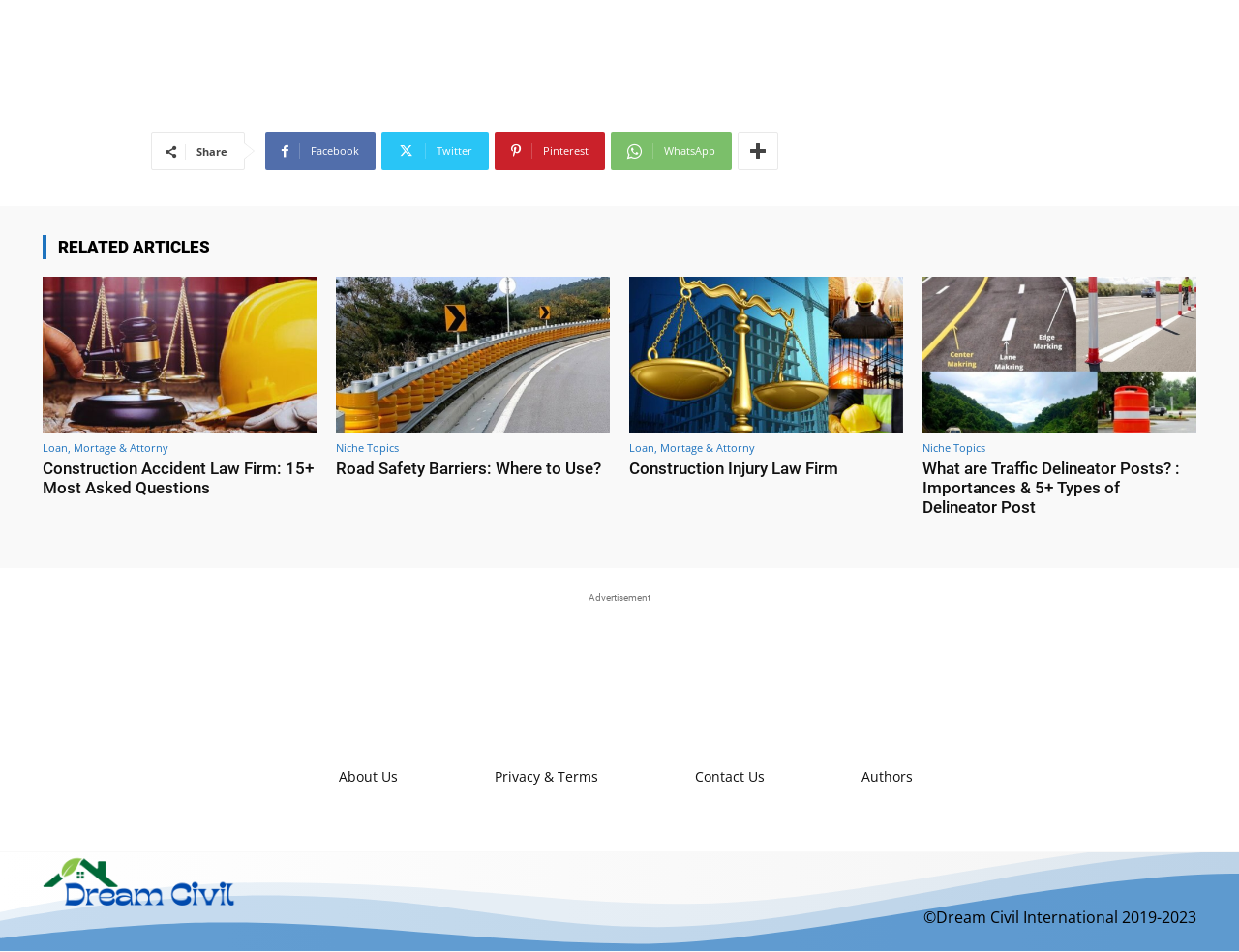Highlight the bounding box coordinates of the region I should click on to meet the following instruction: "Go to Contact Us page".

[0.561, 0.8, 0.617, 0.831]